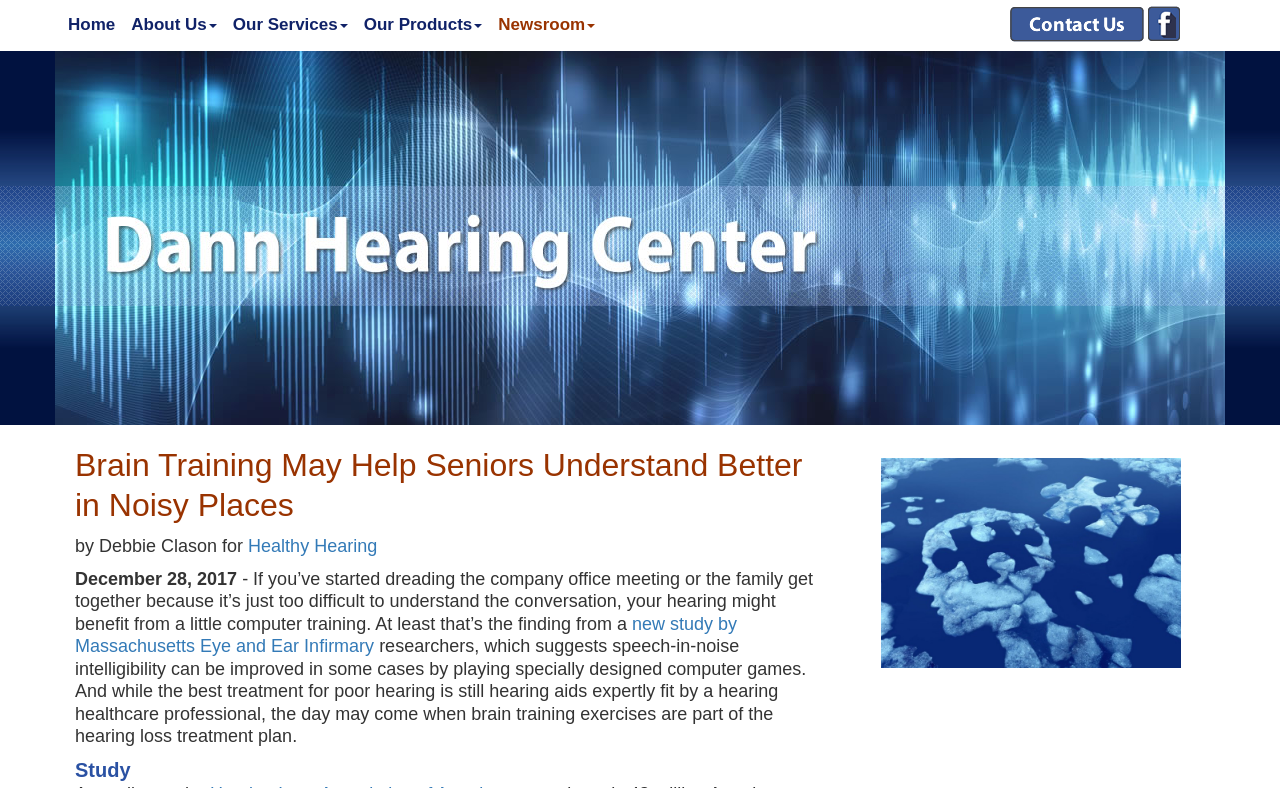What type of products does the hearing center offer?
Respond to the question with a single word or phrase according to the image.

Hearing aids